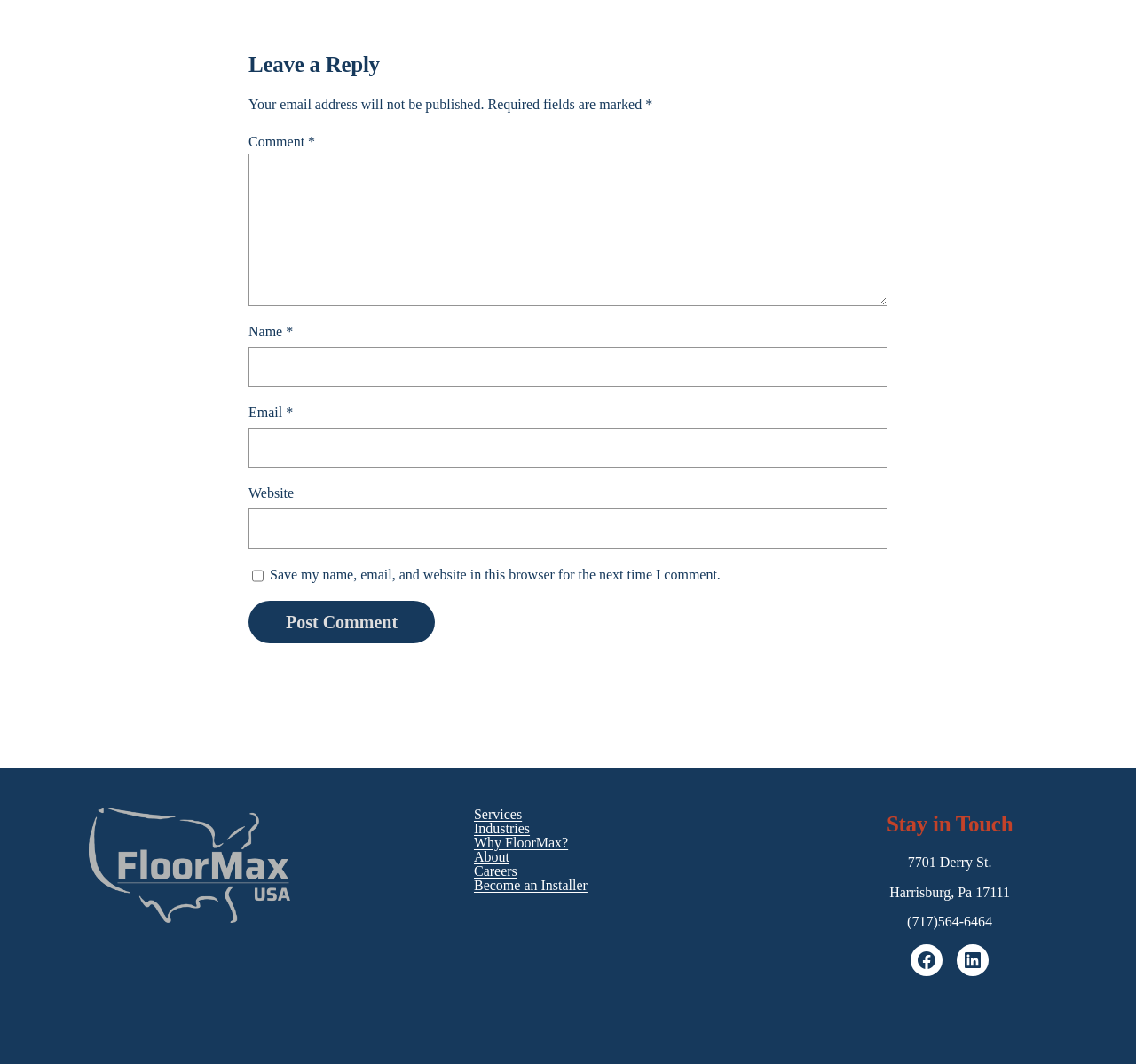Determine the bounding box coordinates of the region that needs to be clicked to achieve the task: "Enter your name".

None